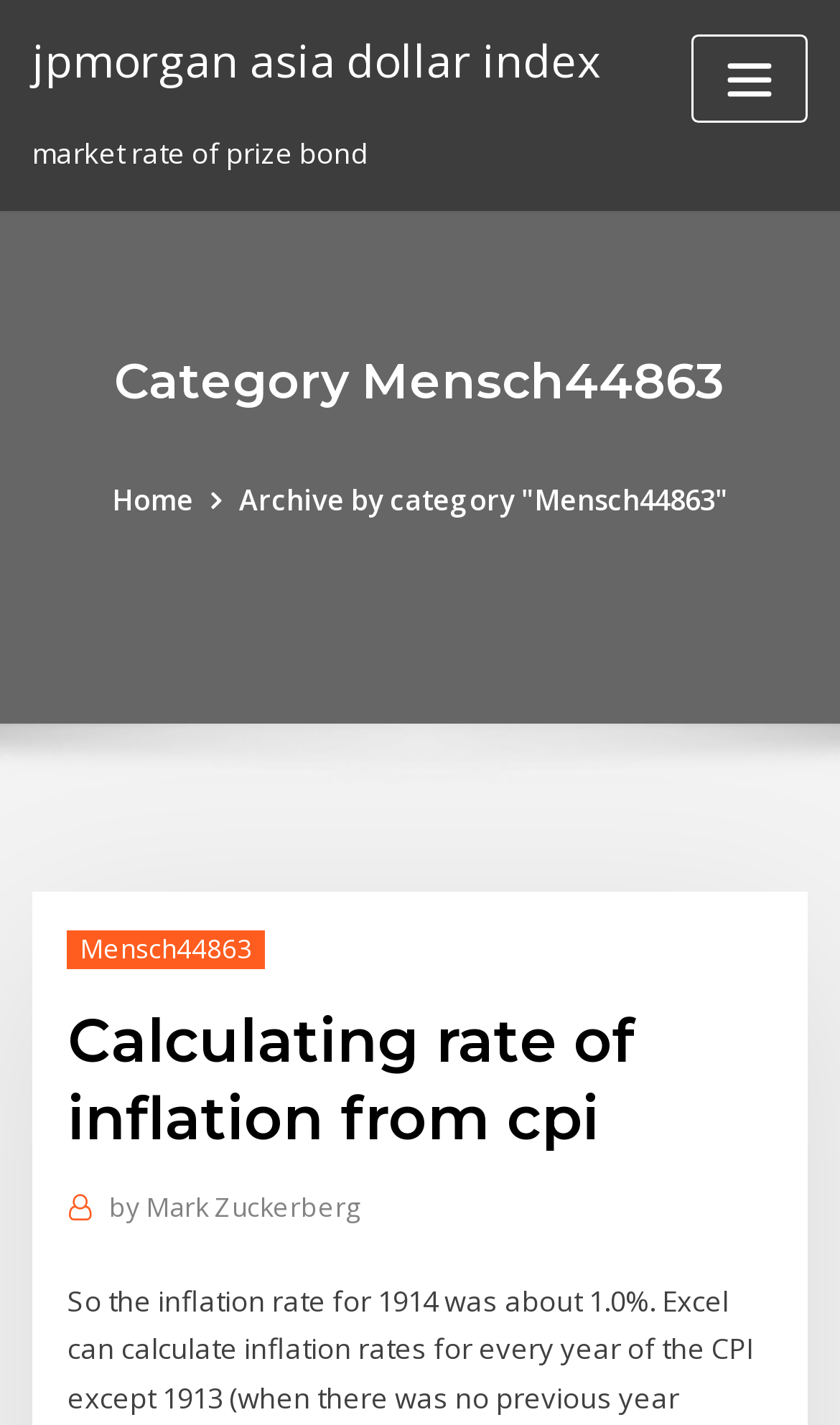Create a detailed narrative describing the layout and content of the webpage.

The webpage appears to be a blog or article page, with a focus on calculating the rate of inflation from CPI. At the top left, there is a link to "jpmorgan asia dollar index". Below this link, there is a static text element displaying "market rate of prize bond". 

On the top right, there is a button labeled "Toggle navigation", which is not expanded. 

Further down, there is a heading element displaying "Category Mensch44863", which spans almost the entire width of the page. Below this heading, there are three links: "Home" on the left, "Archive by category 'Mensch44863'" in the middle, and another link to "Mensch44863" on the right. 

The main content of the page is headed by a header element displaying "Calculating rate of inflation from cpi", which is positioned below the previous links. This header element takes up a significant portion of the page's width. 

At the bottom of the page, there is a link attributed to "by Mark Zuckerberg".